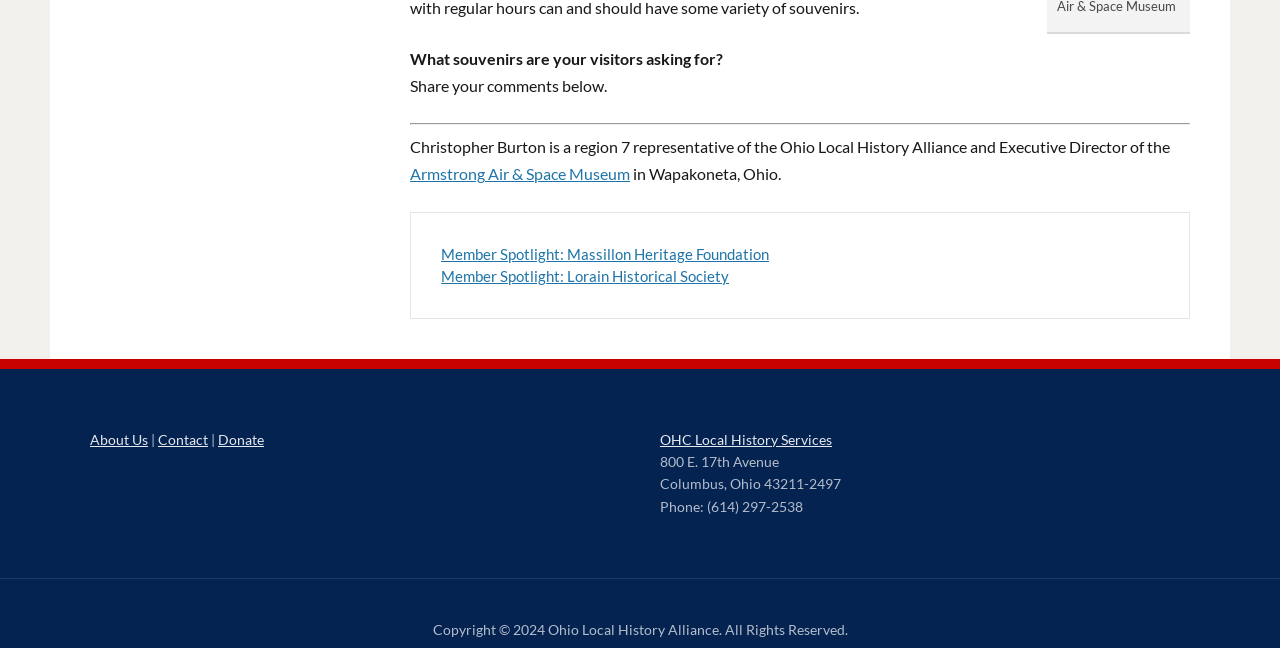Find the bounding box of the UI element described as: "Contact". The bounding box coordinates should be given as four float values between 0 and 1, i.e., [left, top, right, bottom].

[0.123, 0.665, 0.162, 0.691]